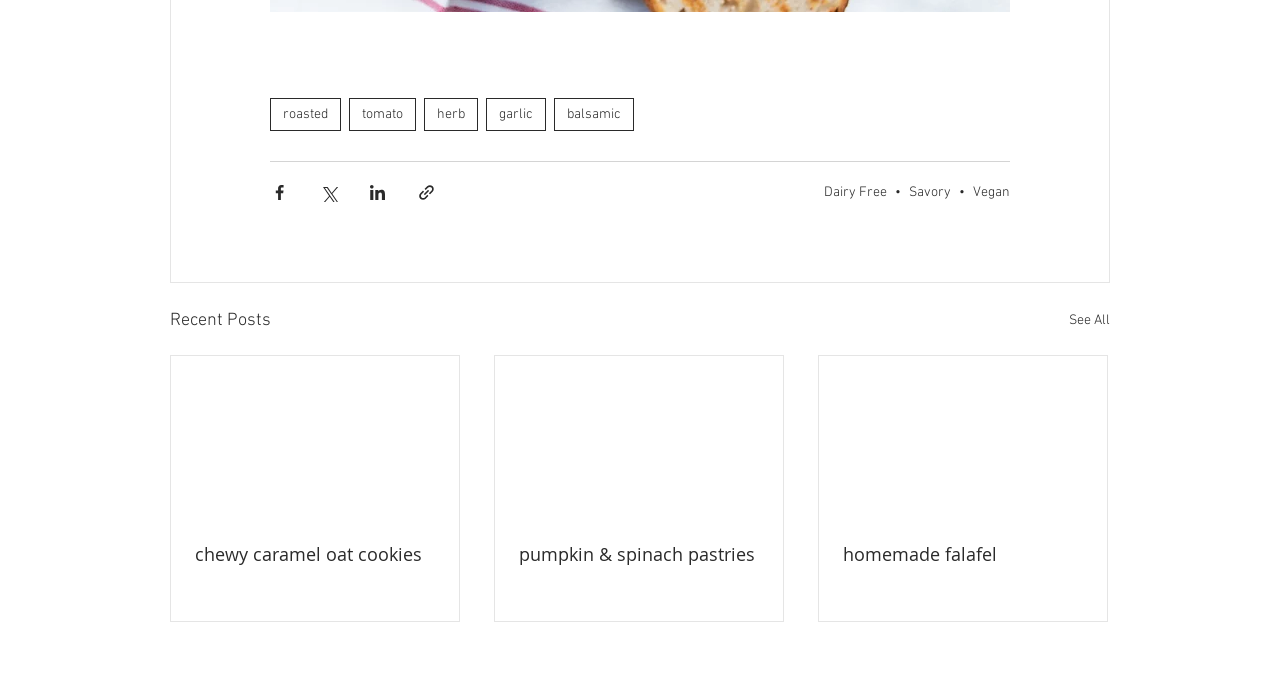Can you specify the bounding box coordinates for the region that should be clicked to fulfill this instruction: "Read the 'Division News'".

None